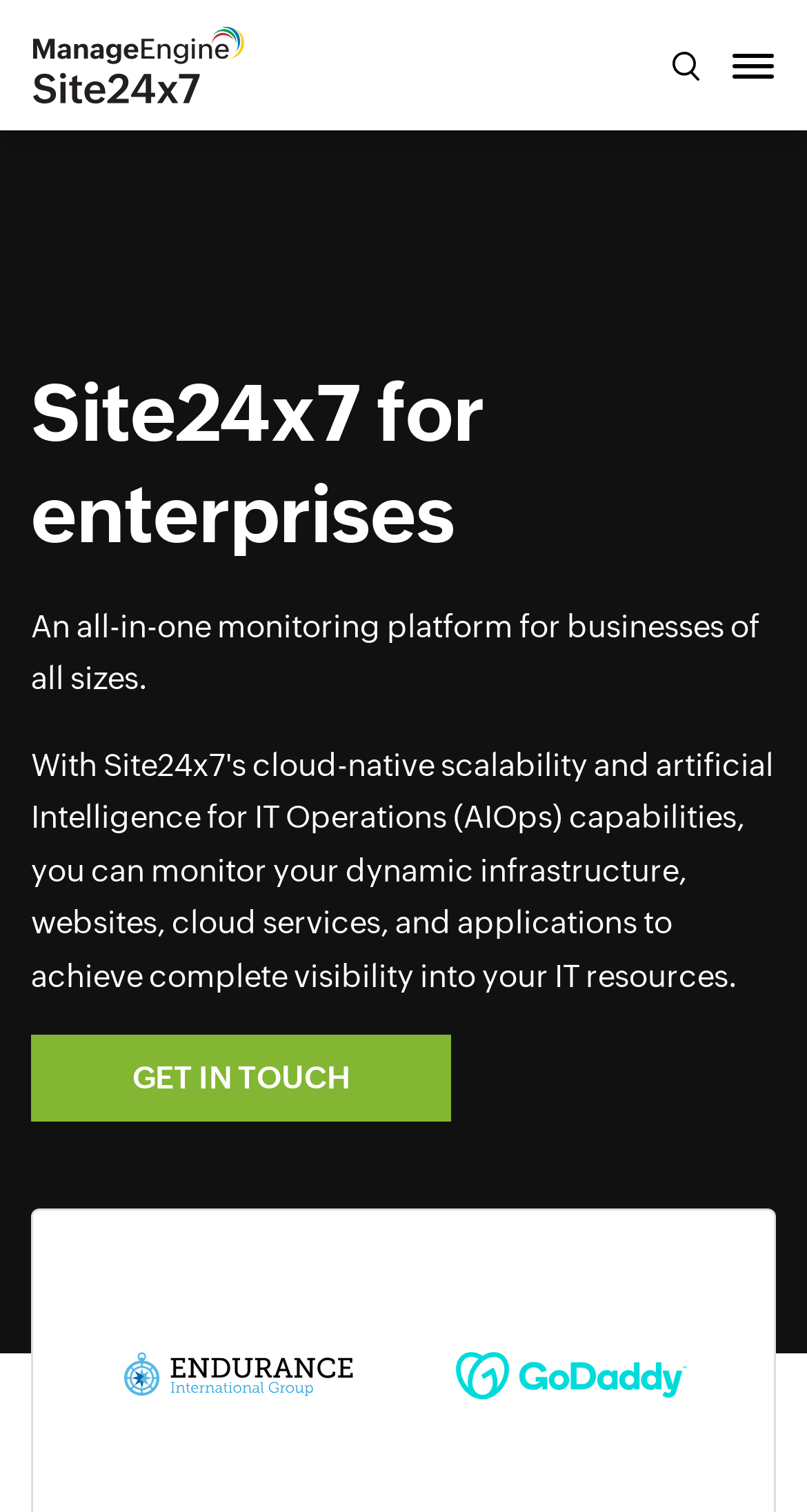How many navigation options are available? Observe the screenshot and provide a one-word or short phrase answer.

1